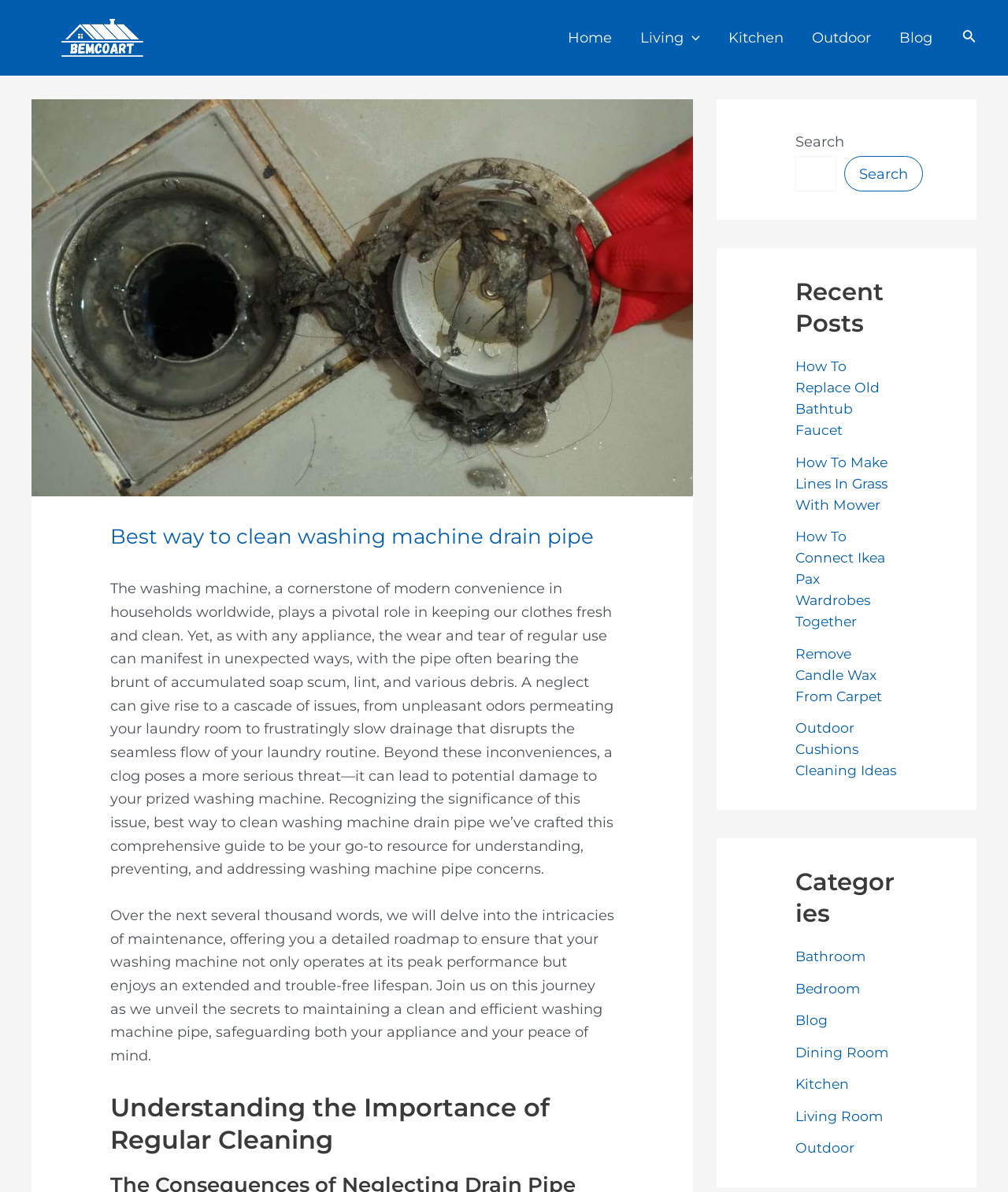Please analyze the image and provide a thorough answer to the question:
What is the main topic of this webpage?

Based on the webpage content, the main topic is about cleaning the washing machine drain pipe, which is evident from the header 'Best way to clean washing machine drain pipe' and the subsequent text that discusses the importance of regular cleaning and maintenance of the washing machine pipe.